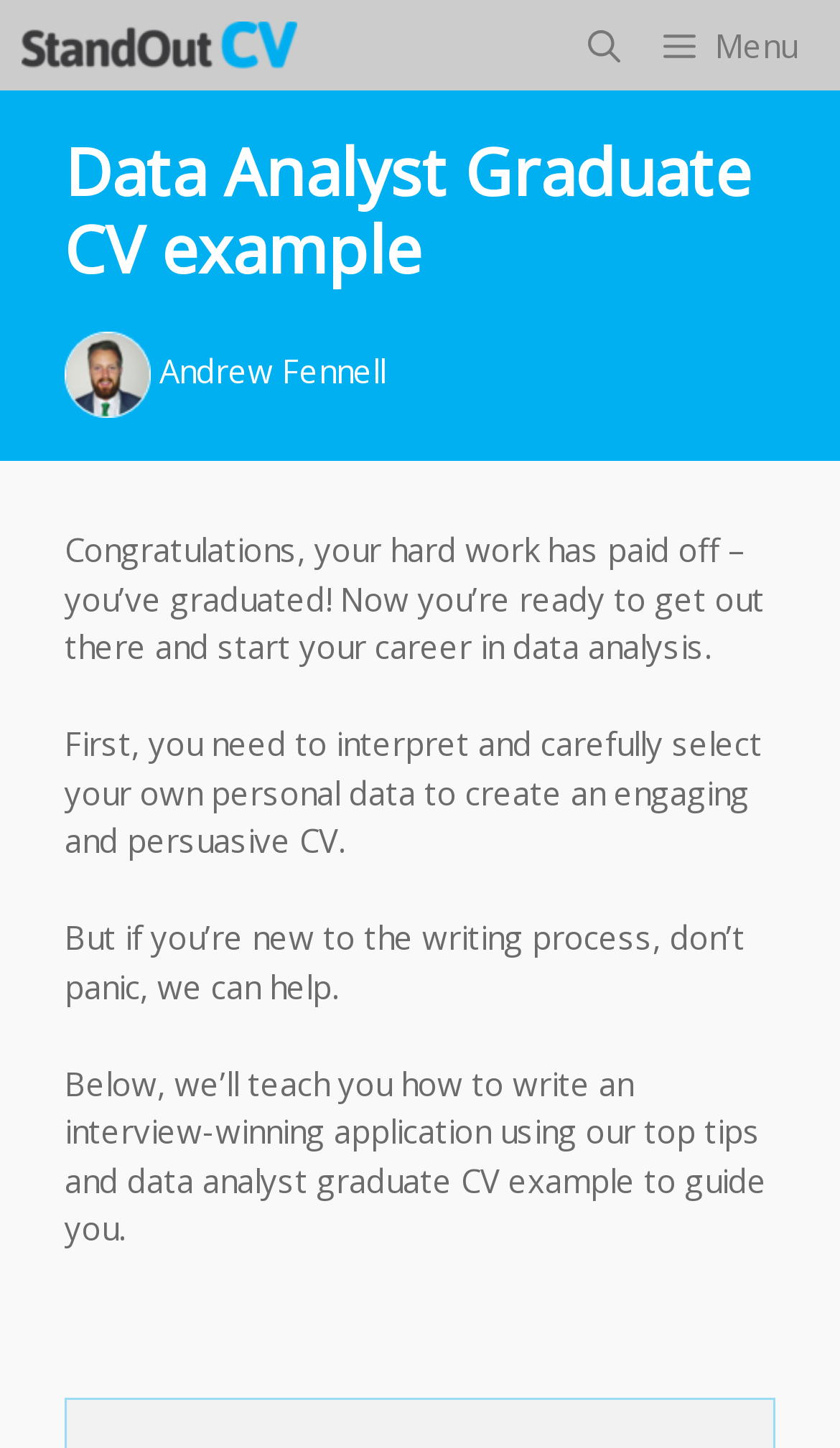Provide a one-word or short-phrase answer to the question:
What is the main topic of the CV example?

Data analysis